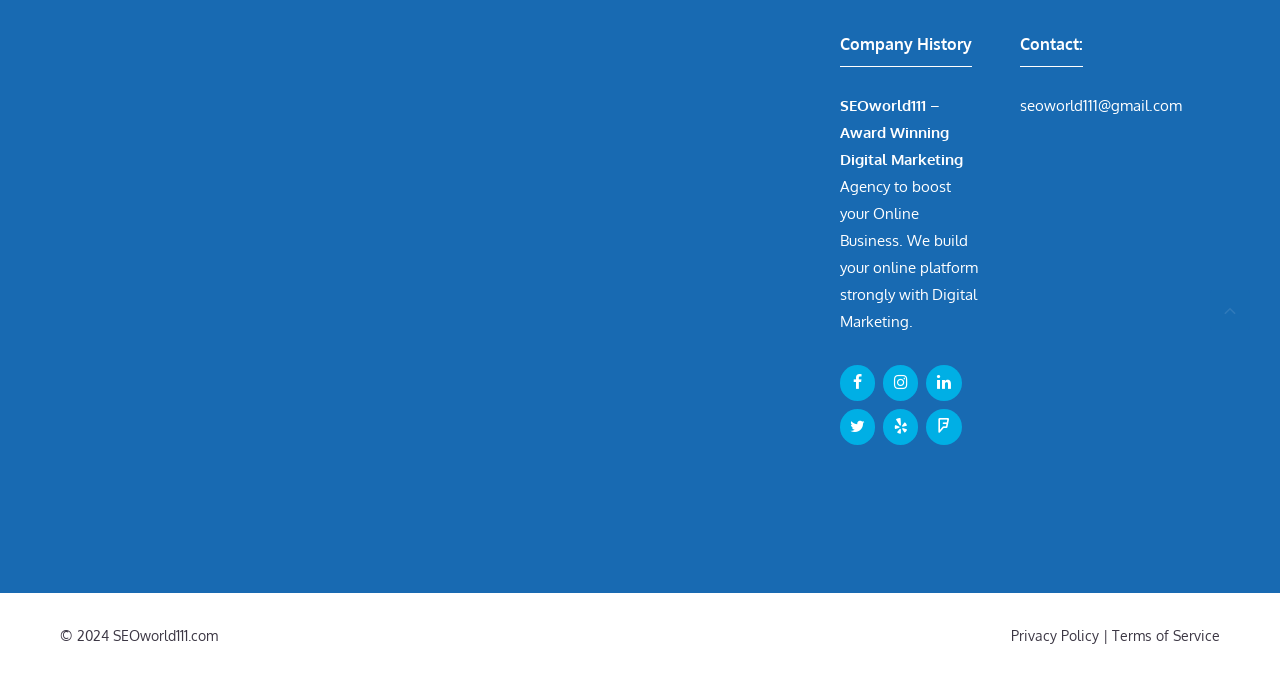What social media platforms is the company on?
From the image, respond with a single word or phrase.

Facebook, Instagram, LinkedIn, Twitter, Yelp, Foursquare